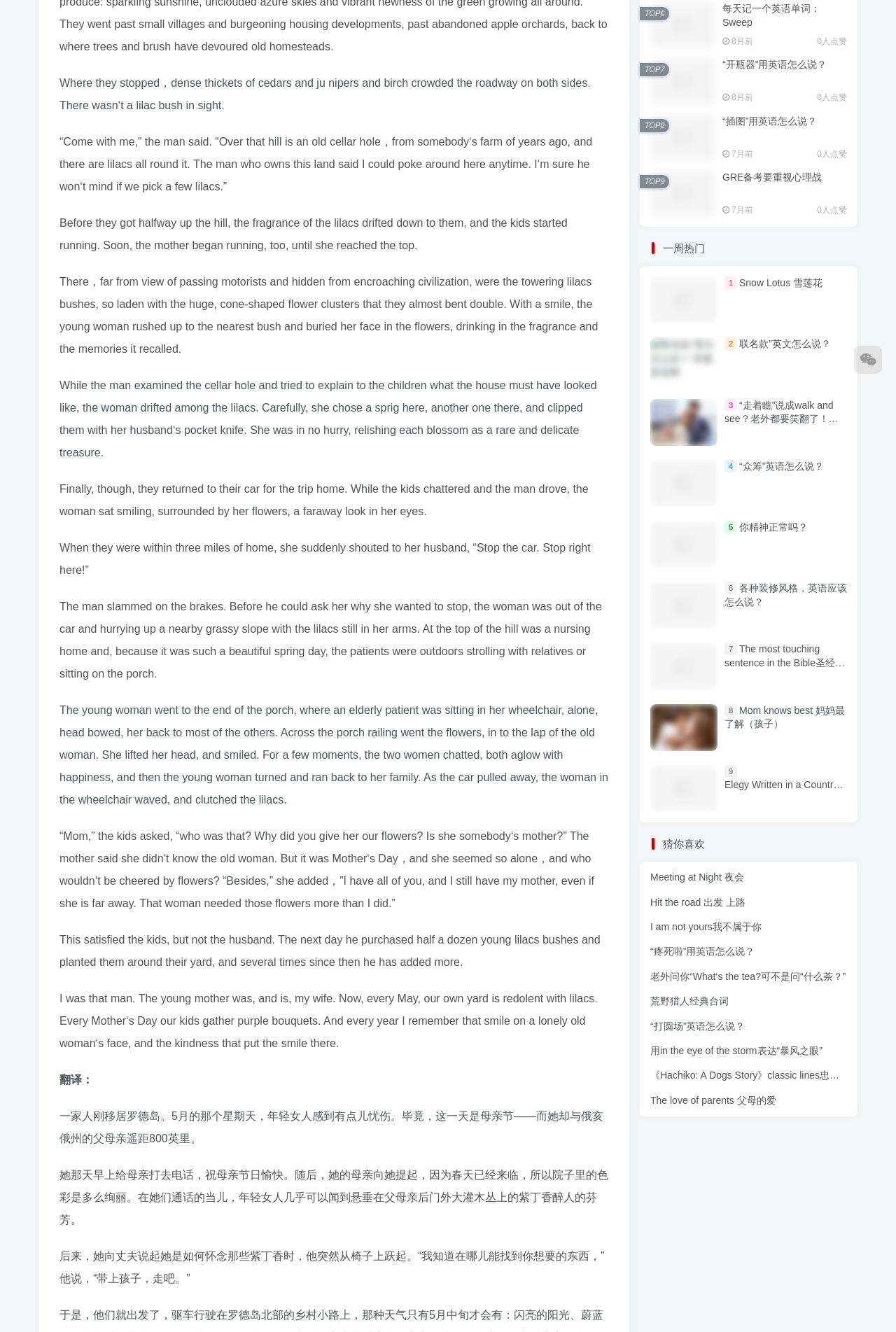Please specify the bounding box coordinates in the format (top-left x, top-left y, bottom-right x, bottom-right y), with values ranging from 0 to 1. Identify the bounding box for the UI component described as follows: input value="E-mail" name="EMAIL" value="E-mail"

None